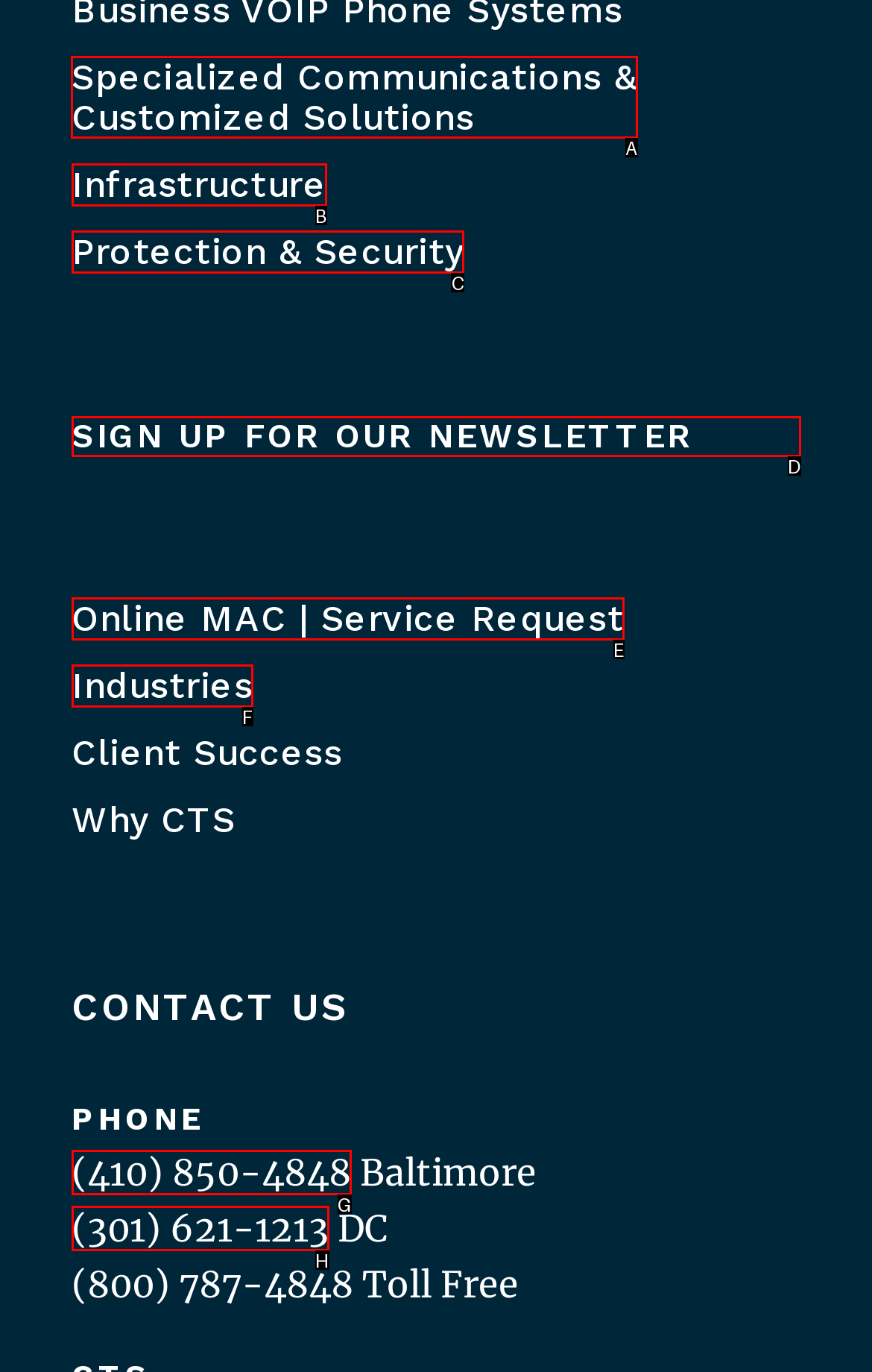Identify the correct option to click in order to complete this task: Click on Specialized Communications & Customized Solutions
Answer with the letter of the chosen option directly.

A